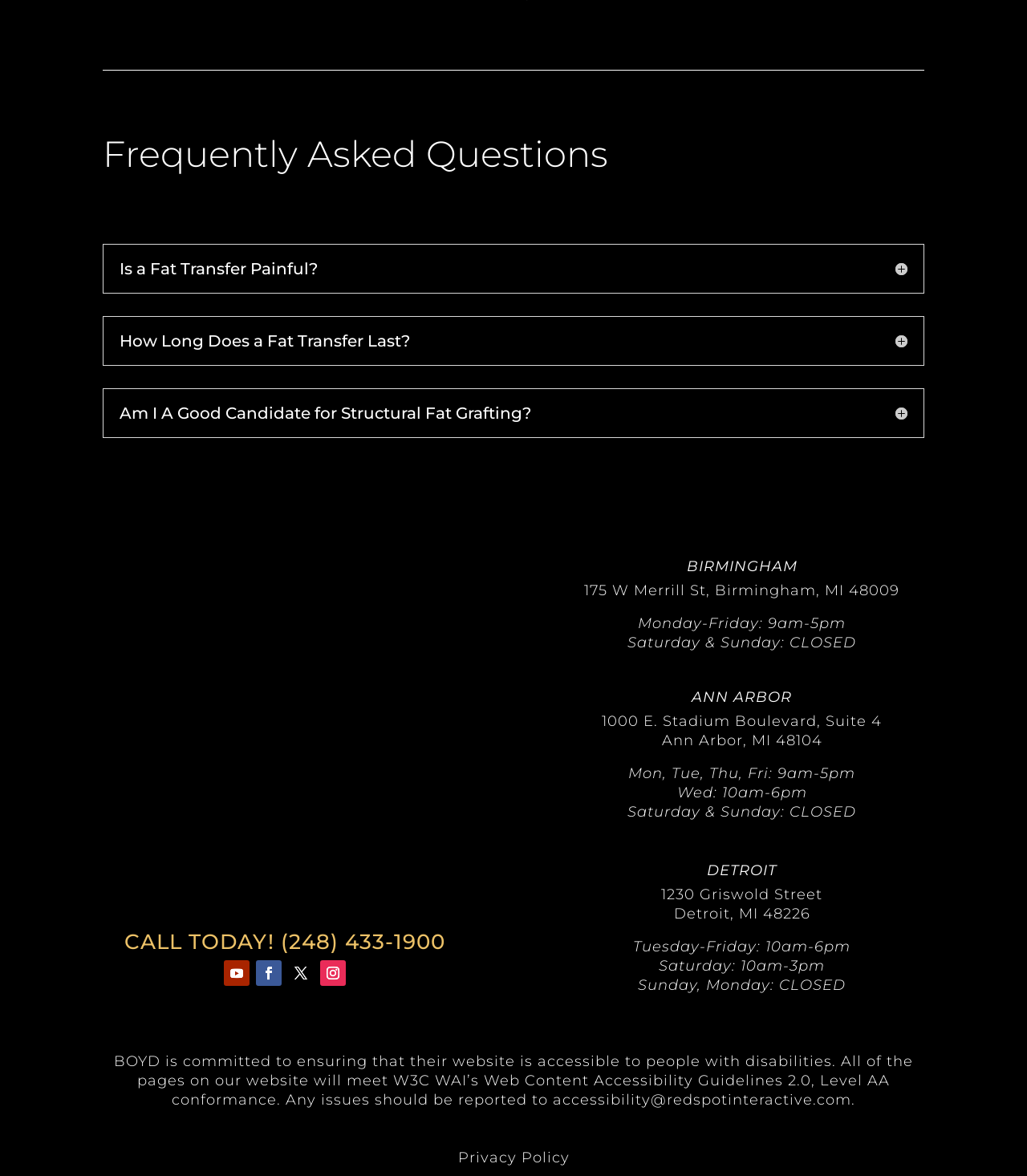Provide a single word or phrase answer to the question: 
What is the purpose of the webpage?

Facial plastic surgery services